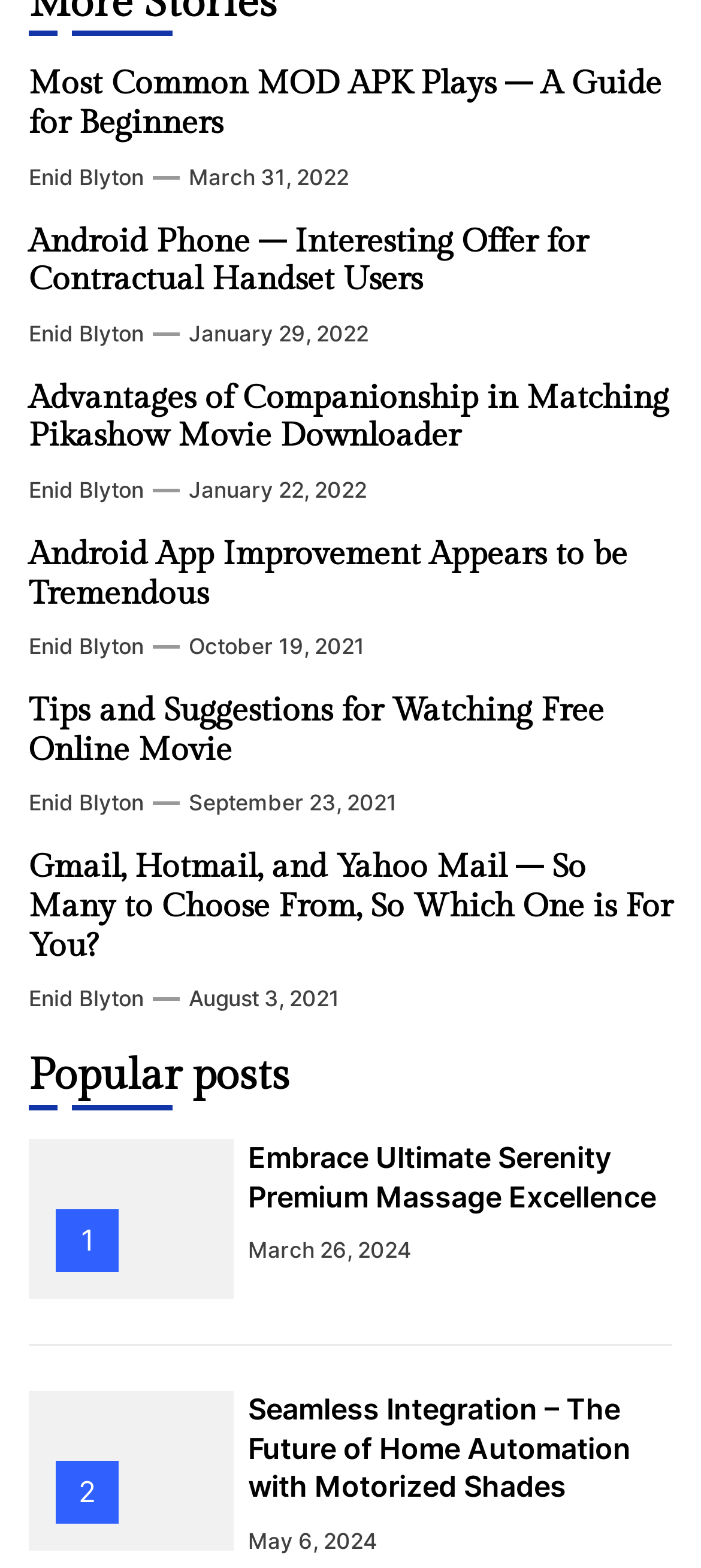Could you indicate the bounding box coordinates of the region to click in order to complete this instruction: "View the popular post 'Embrace Ultimate Serenity Premium Massage Excellence'".

[0.354, 0.726, 0.936, 0.774]